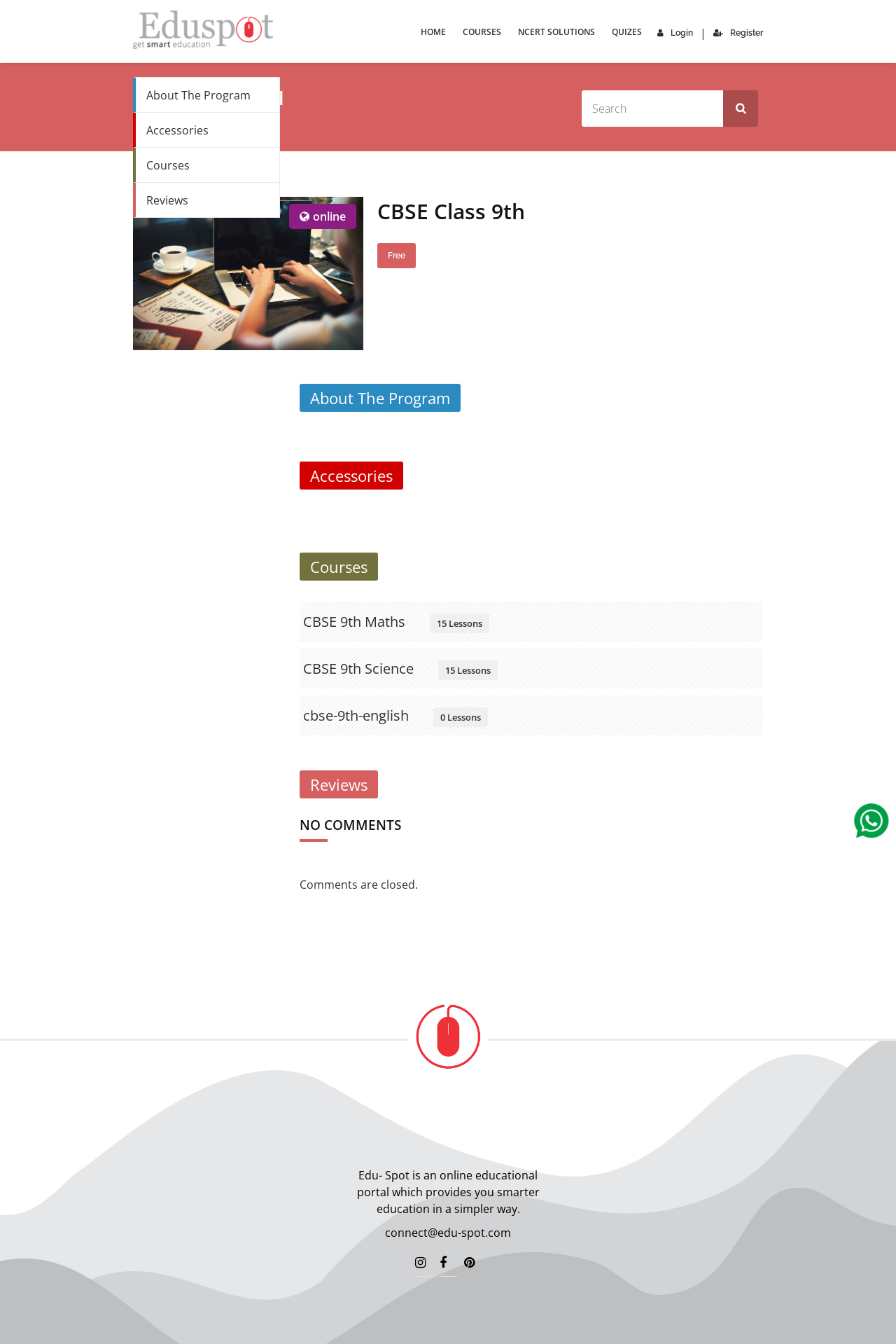Specify the bounding box coordinates of the area that needs to be clicked to achieve the following instruction: "view NCERT solutions".

[0.569, 0.014, 0.673, 0.033]